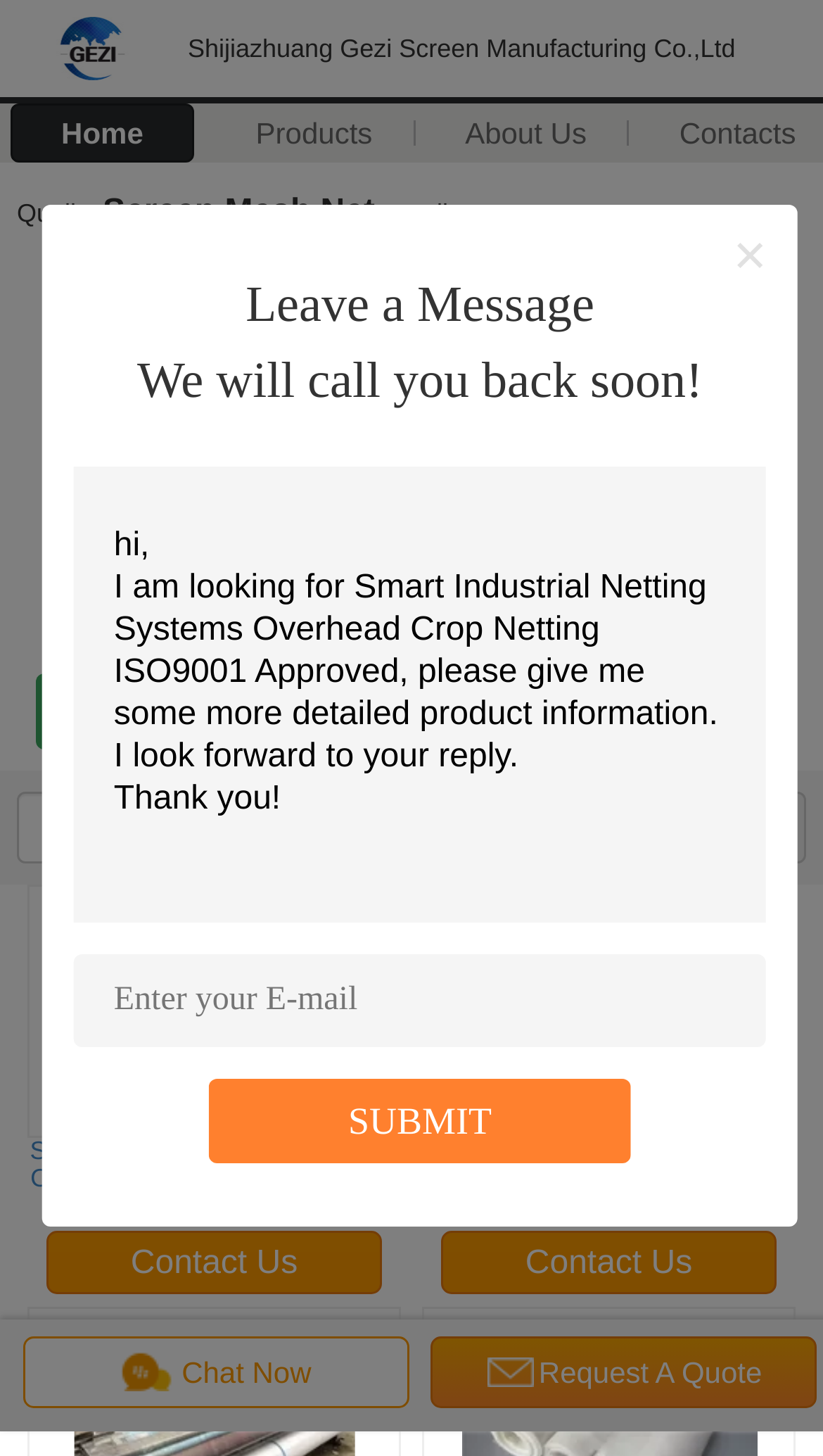What is the company name at the top of the page?
From the screenshot, supply a one-word or short-phrase answer.

Shijiazhuang Gezi Screen Manufacturing Co.,Ltd